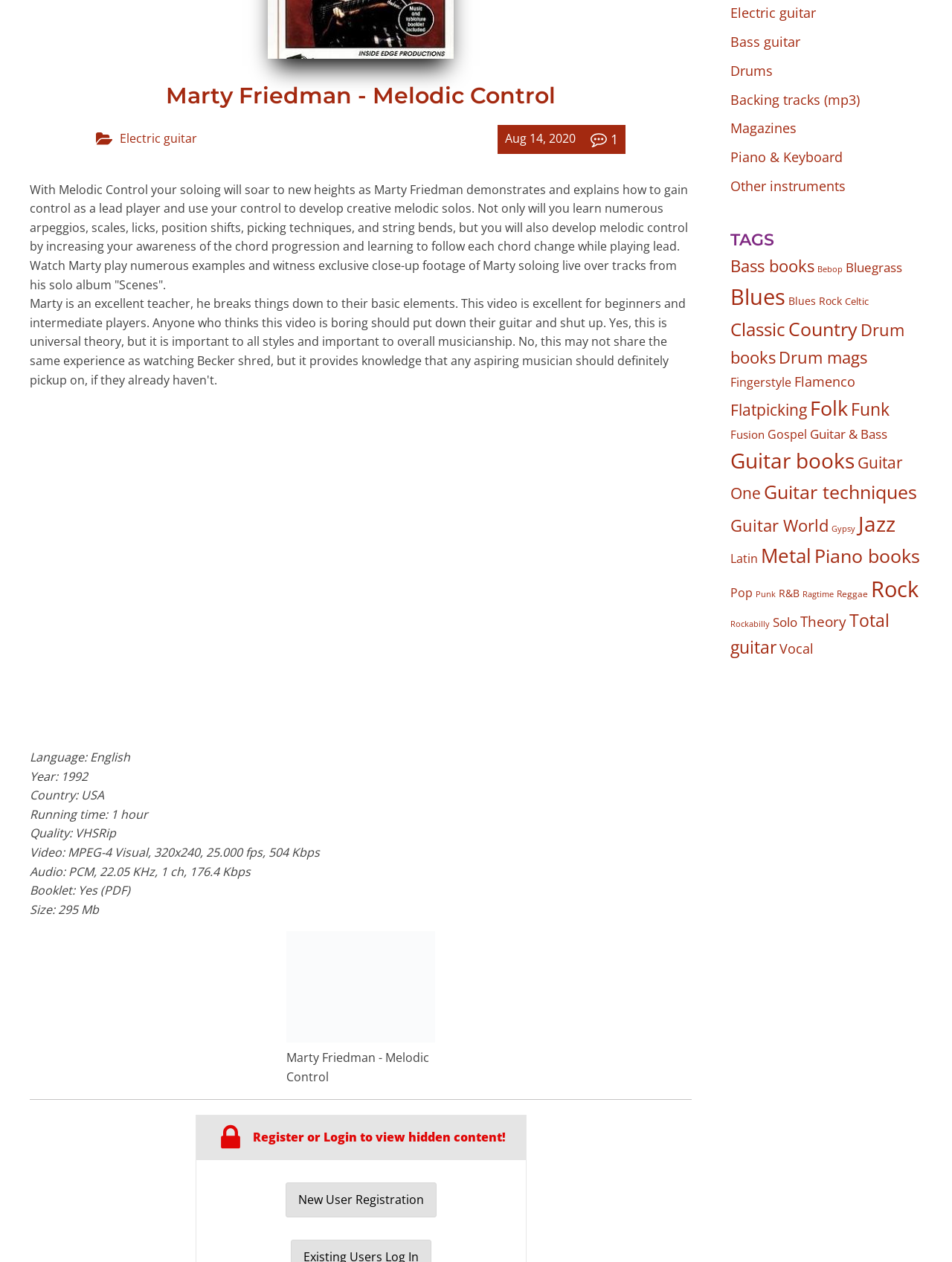Determine the bounding box for the described HTML element: "Rockabilly". Ensure the coordinates are four float numbers between 0 and 1 in the format [left, top, right, bottom].

[0.768, 0.489, 0.809, 0.498]